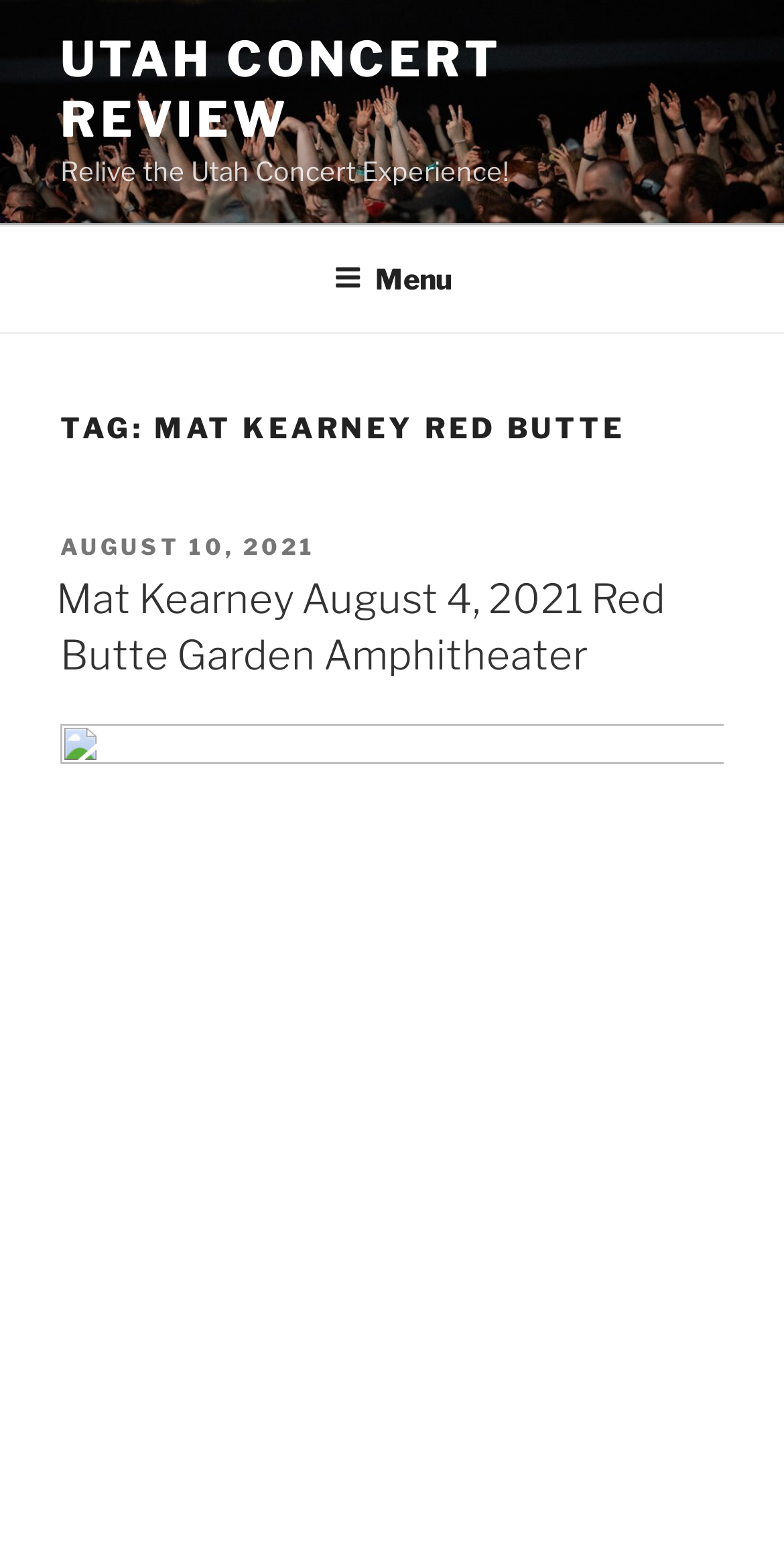Please use the details from the image to answer the following question comprehensively:
Is there a menu on the webpage?

There is a navigation element 'Top Menu' with a button 'Menu' which indicates the presence of a menu on the webpage.